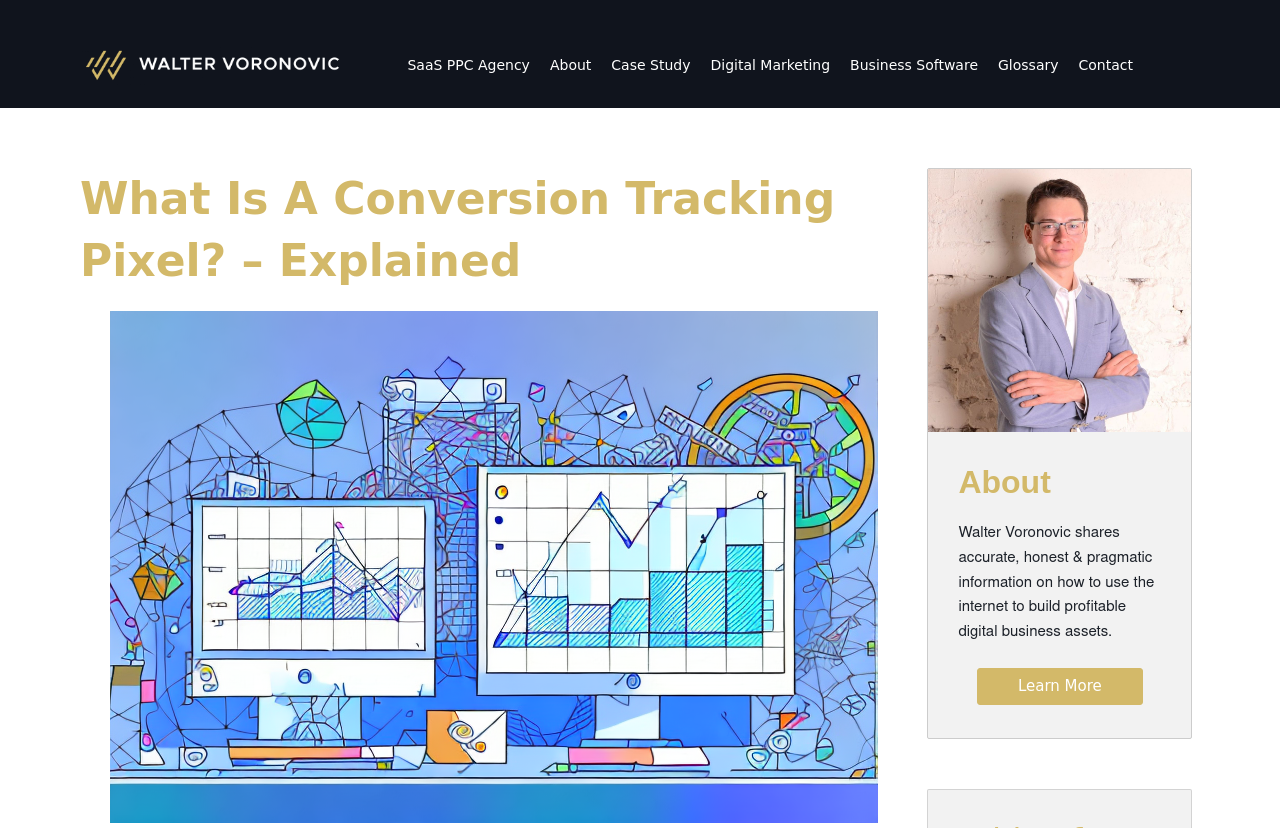Provide the bounding box coordinates of the area you need to click to execute the following instruction: "learn more about Walter Voronovic".

[0.763, 0.807, 0.893, 0.852]